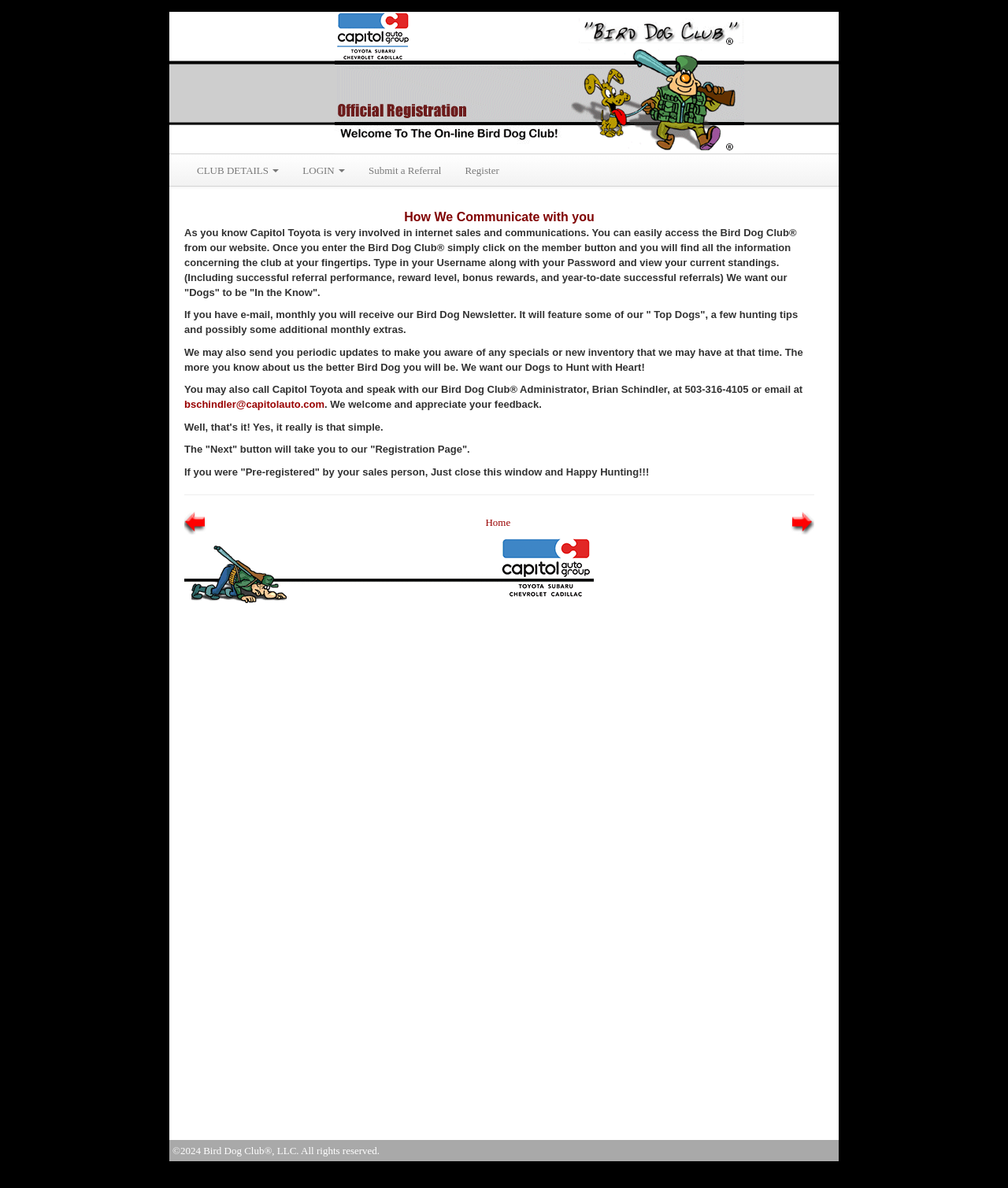What is the role of the sales person in the registration process?
Answer the question in a detailed and comprehensive manner.

According to the text, if you were 'Pre-registered' by your sales person, you can just close this window and start hunting, implying that the sales person has already registered you.